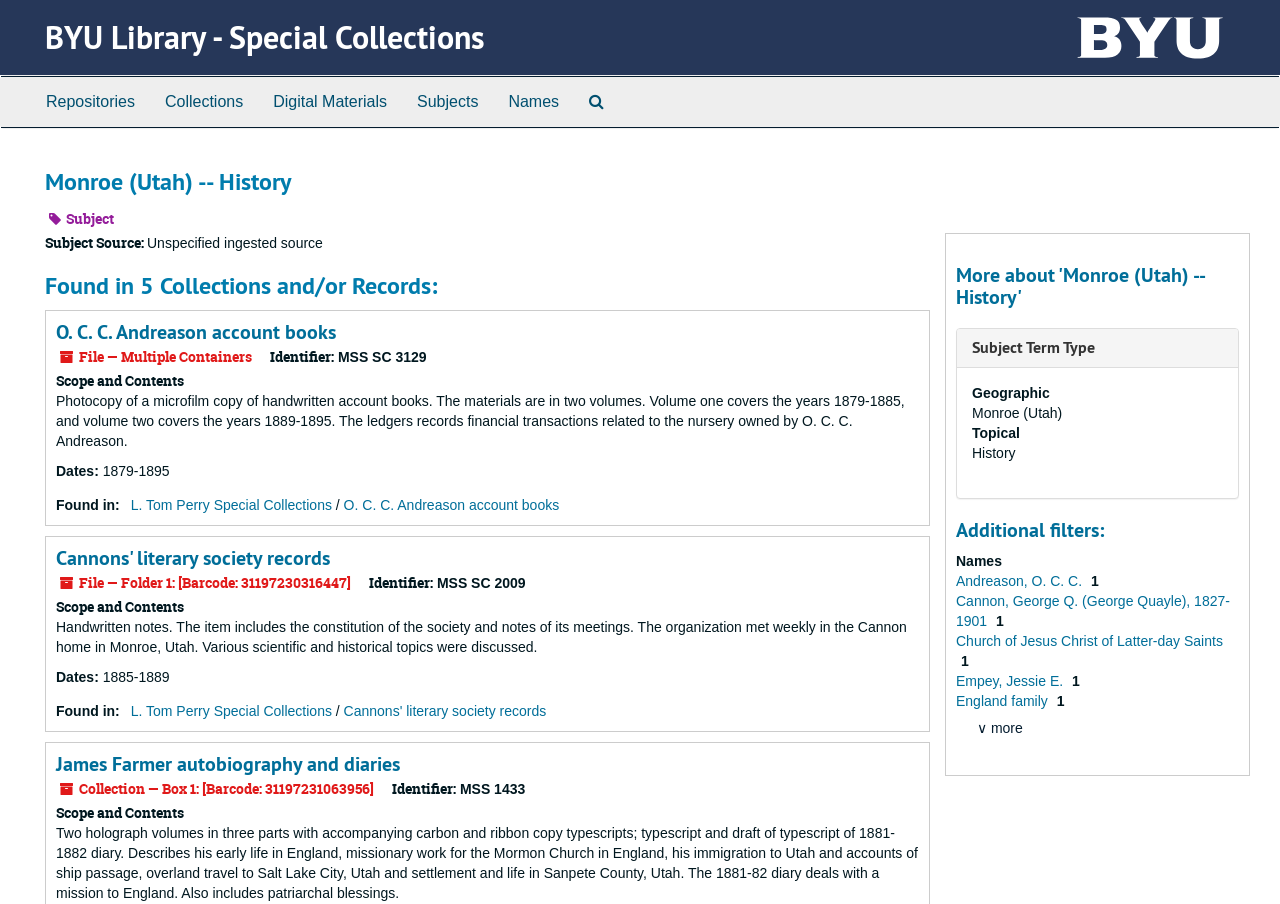Please locate the bounding box coordinates for the element that should be clicked to achieve the following instruction: "Click on 'Repositories'". Ensure the coordinates are given as four float numbers between 0 and 1, i.e., [left, top, right, bottom].

[0.024, 0.085, 0.117, 0.14]